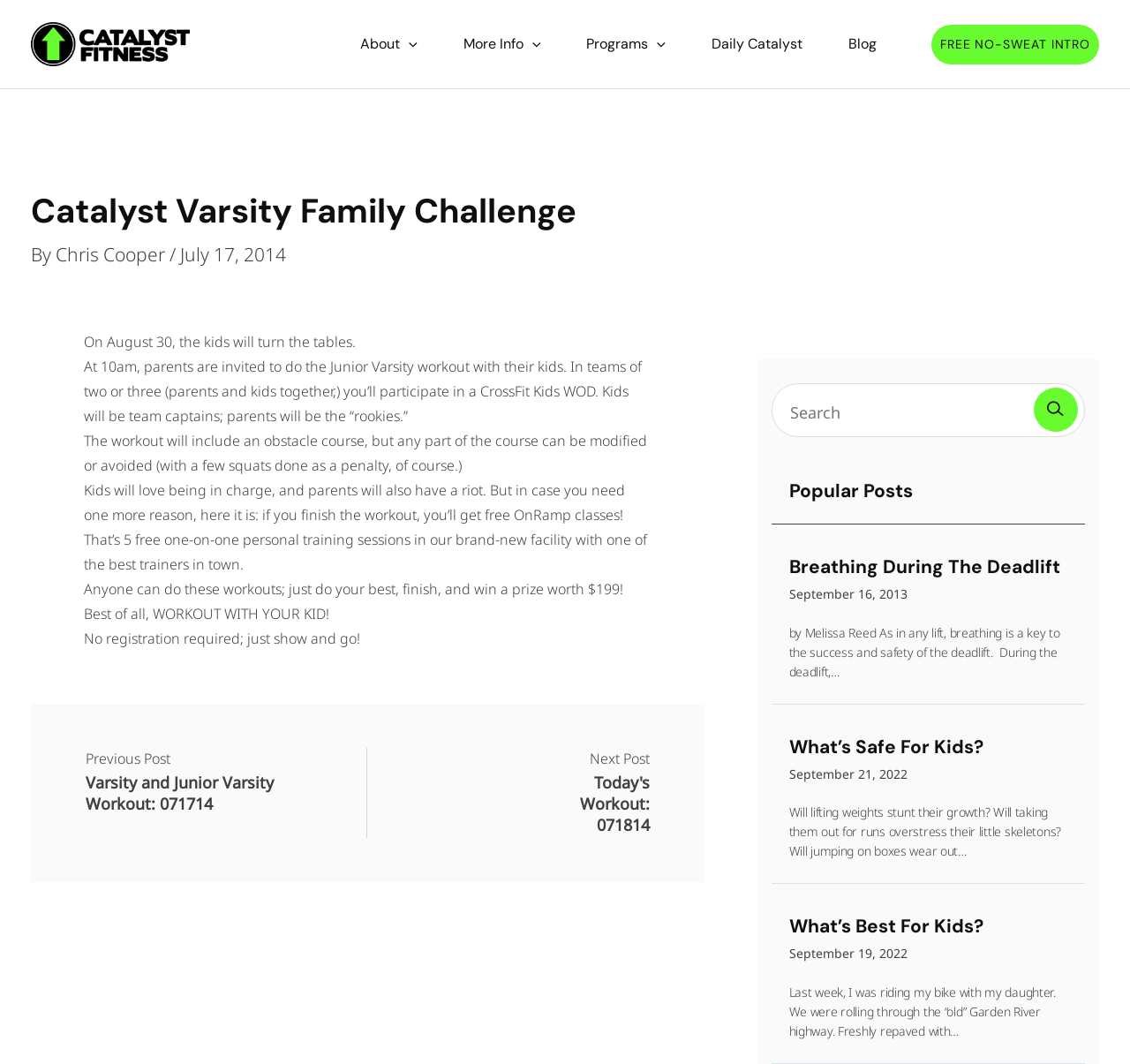Locate the bounding box coordinates of the clickable region necessary to complete the following instruction: "Read the 'Breathing During The Deadlift' post". Provide the coordinates in the format of four float numbers between 0 and 1, i.e., [left, top, right, bottom].

[0.698, 0.522, 0.945, 0.571]